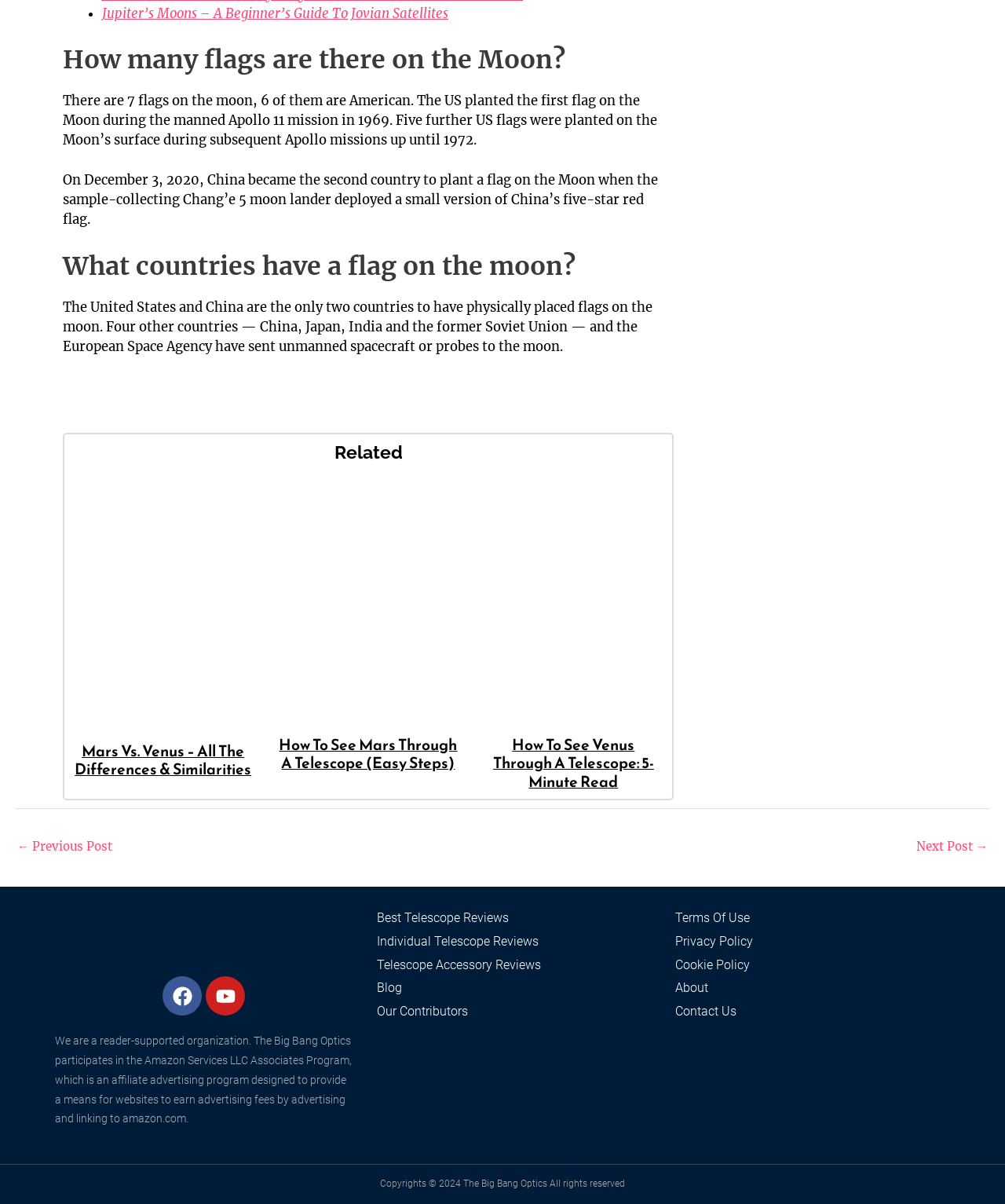What is the name of the moon lander that deployed a small version of China’s five-star red flag?
Using the image provided, answer with just one word or phrase.

Chang’e 5